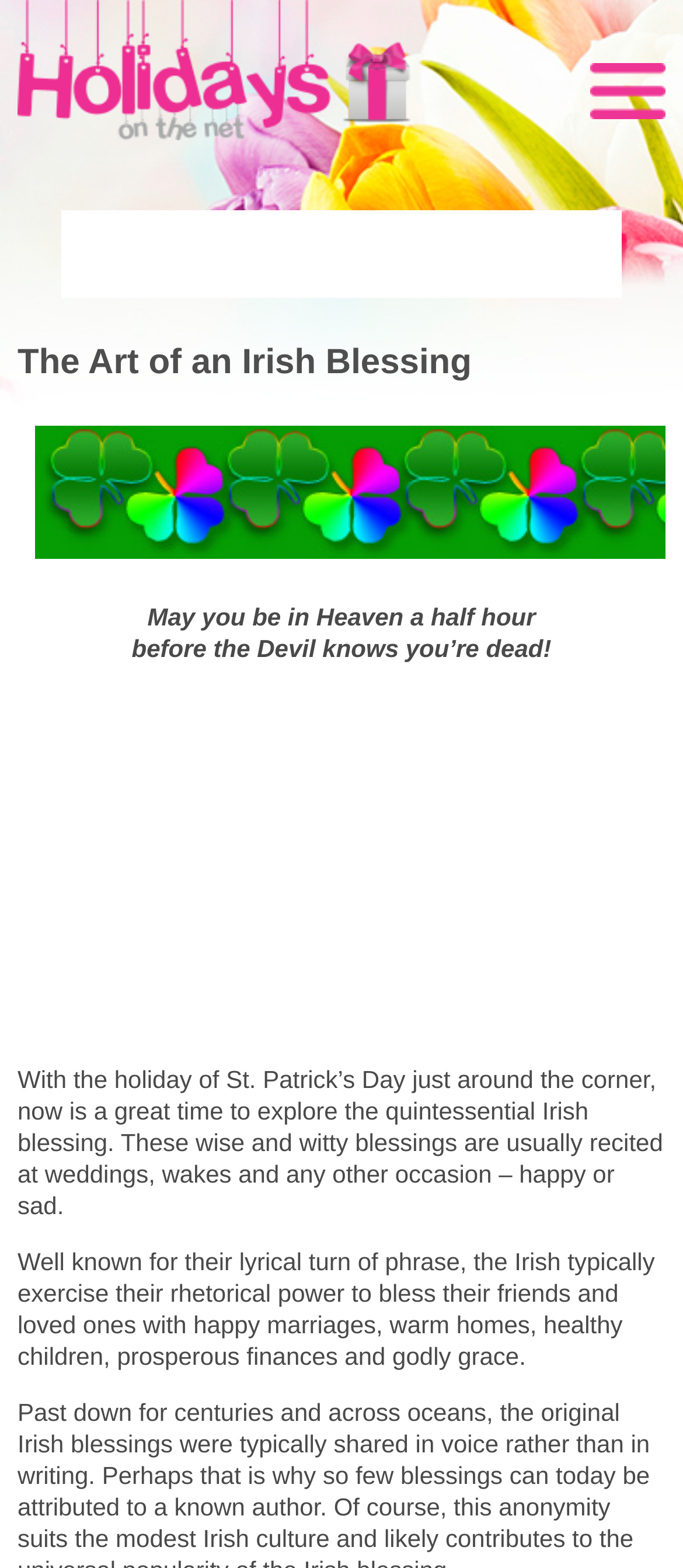Answer the following in one word or a short phrase: 
What is the first line of the Irish blessing?

May you be in Heaven a half hour